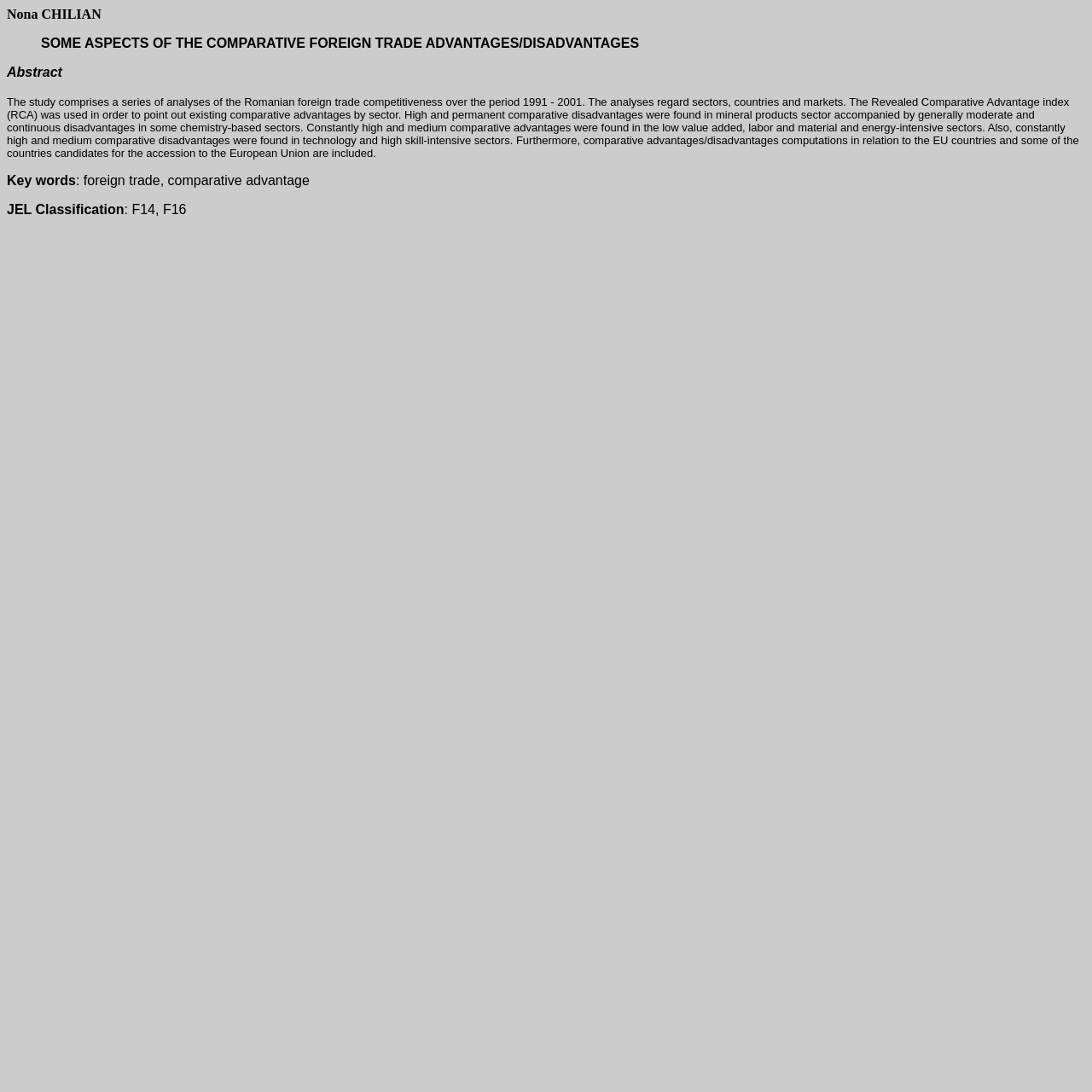What are the JEL Classification codes?
Using the details from the image, give an elaborate explanation to answer the question.

The JEL Classification codes are mentioned at the bottom of the webpage, which are 'F14, F16'.